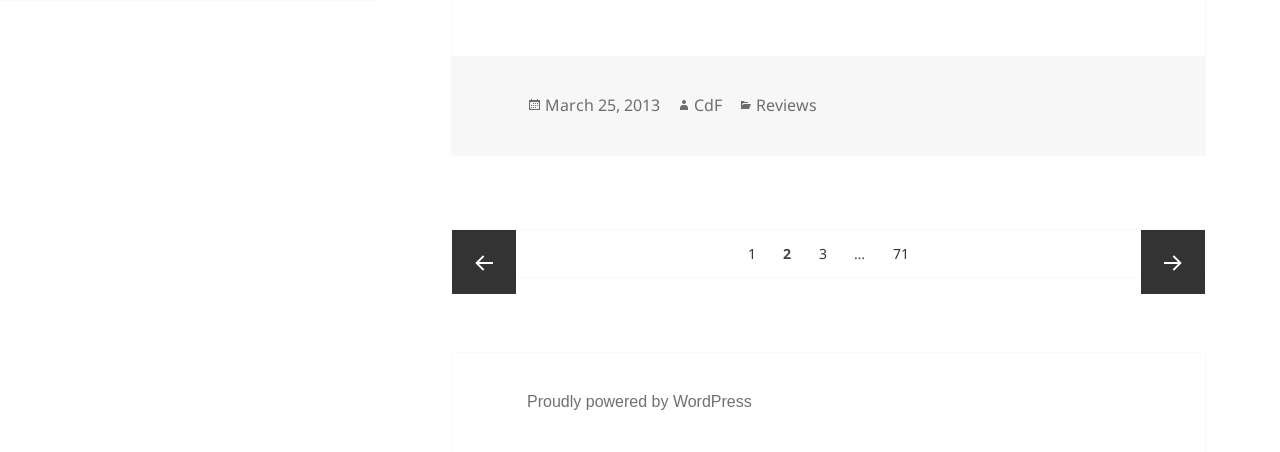Pinpoint the bounding box coordinates of the clickable element needed to complete the instruction: "View next page". The coordinates should be provided as four float numbers between 0 and 1: [left, top, right, bottom].

[0.891, 0.509, 0.941, 0.651]